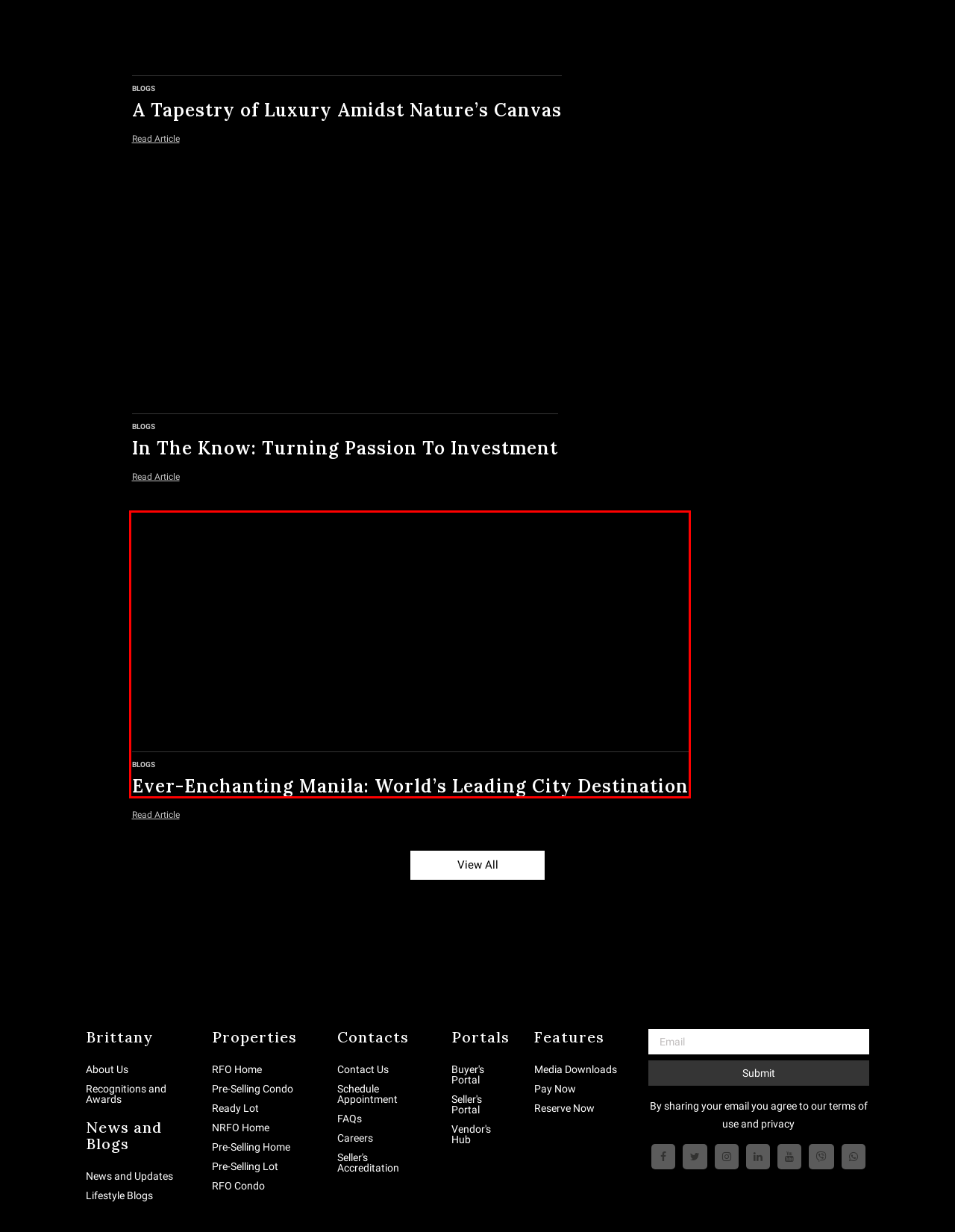You are provided a screenshot of a webpage featuring a red bounding box around a UI element. Choose the webpage description that most accurately represents the new webpage after clicking the element within the red bounding box. Here are the candidates:
A. Beautiful Luxury House and Lot for Sale | Luxury Homes by Brittany
B. Frequently Asked Questions (FAQs) | Luxury Homes by Brittany
C. Luxury Homes For Sale - Contact us to know more!
D. Vista Home Portal
E. In The Know: Turning Passion To Investment | Brittany Corporation
F. Sleeping Habits in Quarantine and its Importance | Brittany Corporation
G. You searched for  - Luxury Homes for Sale in the Philippines | Brittany Corporation
H. Manila: World's Leading City Destination | Brittany Corporation

H